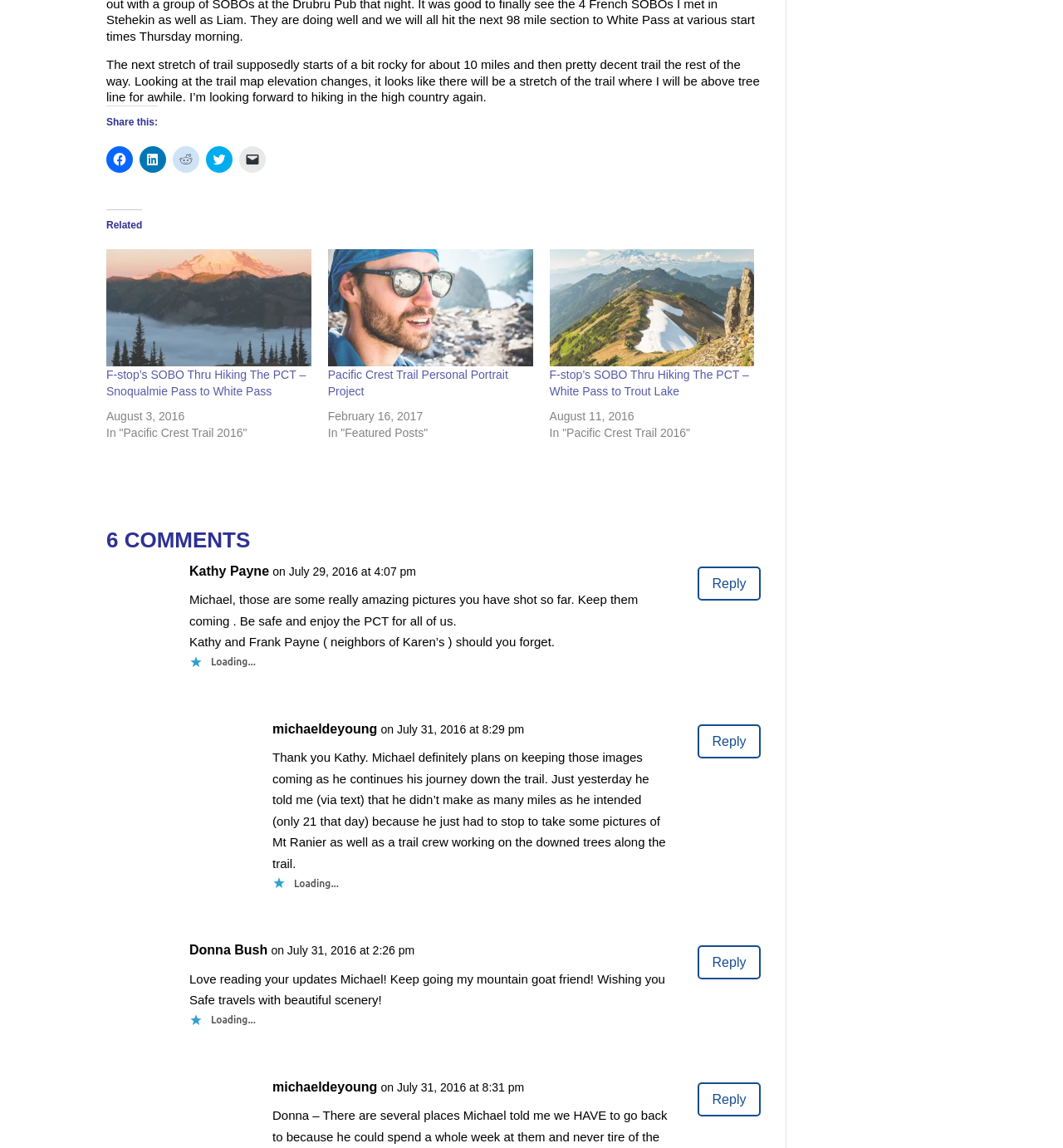Locate the coordinates of the bounding box for the clickable region that fulfills this instruction: "Share on Twitter".

[0.194, 0.127, 0.219, 0.151]